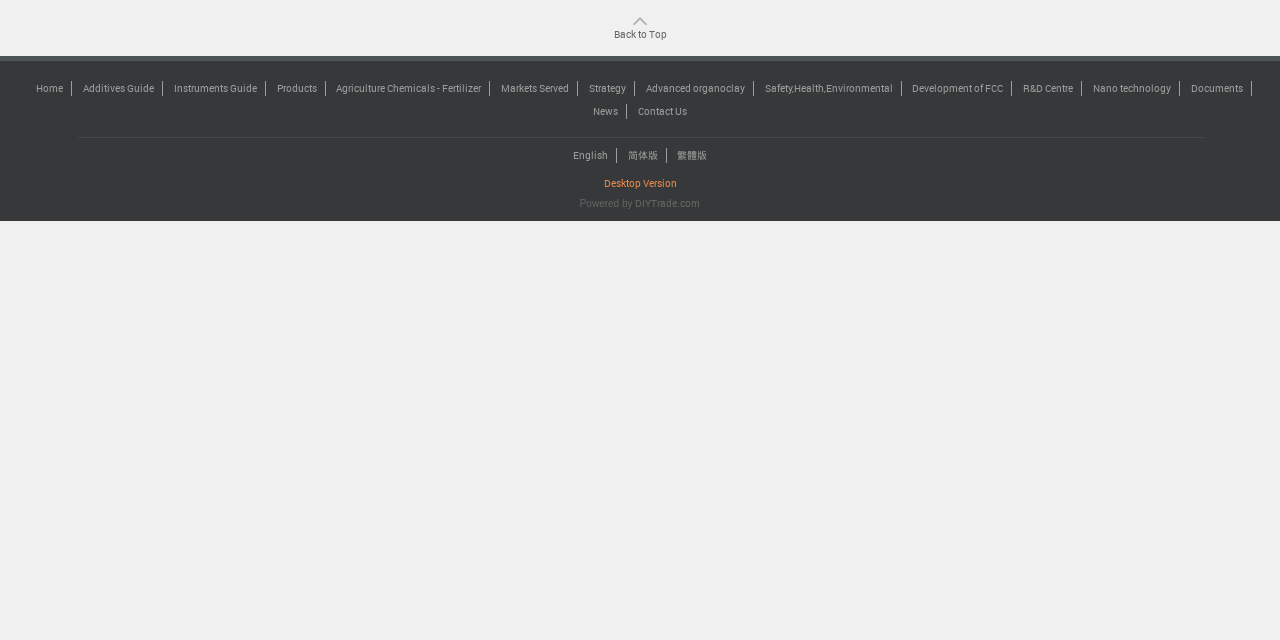Identify the bounding box of the HTML element described here: "Nano technology". Provide the coordinates as four float numbers between 0 and 1: [left, top, right, bottom].

[0.854, 0.126, 0.915, 0.148]